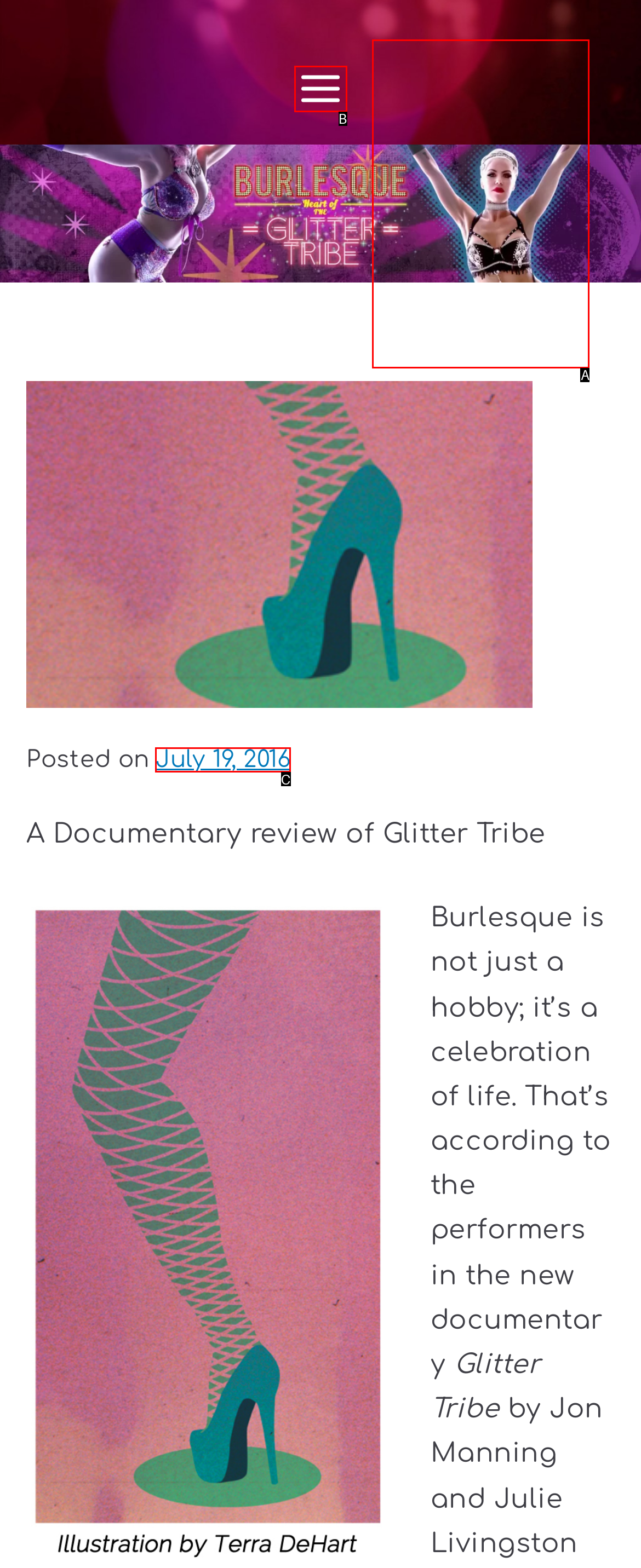Determine which option fits the element description: aria-label="Primary Menu"
Answer with the option’s letter directly.

B